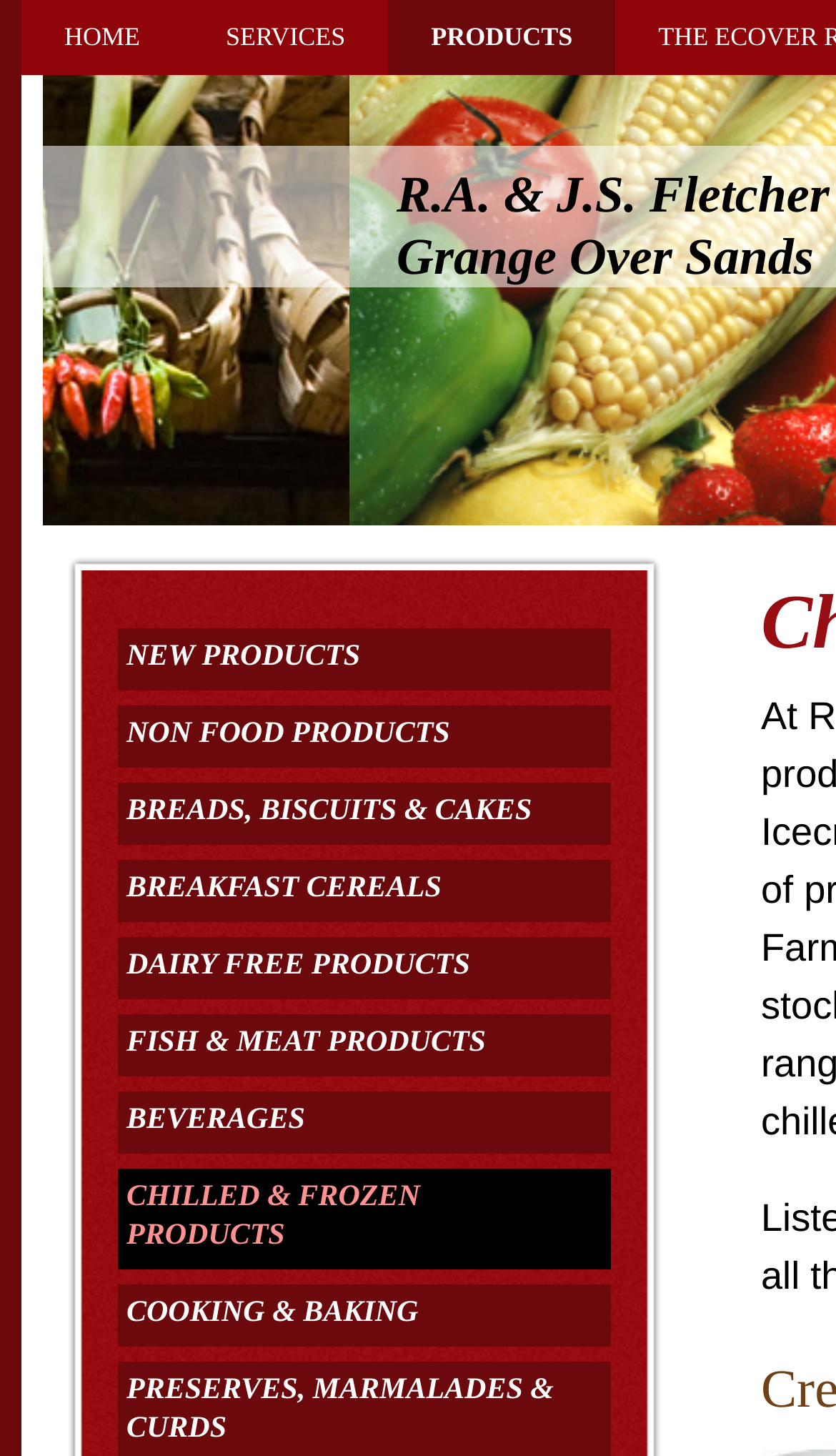Give a detailed explanation of the elements present on the webpage.

The webpage is about R.A. & J.S. Fletchers Grange, a store offering various products. At the top, there are four main navigation links: "HOME", "SERVICES", and "PRODUCTS", which are aligned horizontally and take up about half of the screen width. 

Below the navigation links, there is a title "Grange Over Sands" that spans almost the entire screen width. 

On the left side of the page, there is a list of 10 categorized links, including "NEW PRODUCTS", "NON FOOD PRODUCTS", "BREADS, BISCUITS & CAKES", and so on. These links are stacked vertically and take up about a quarter of the screen width. The categories are related to food and beverages, such as dairy-free products, fish and meat products, and cooking and baking supplies. The "CHILLED & FROZEN PRODUCTS" link is near the bottom of this list, which is relevant to the meta description mentioning Longley Farm dairy products and Quorn frozen meals for vegetarians.